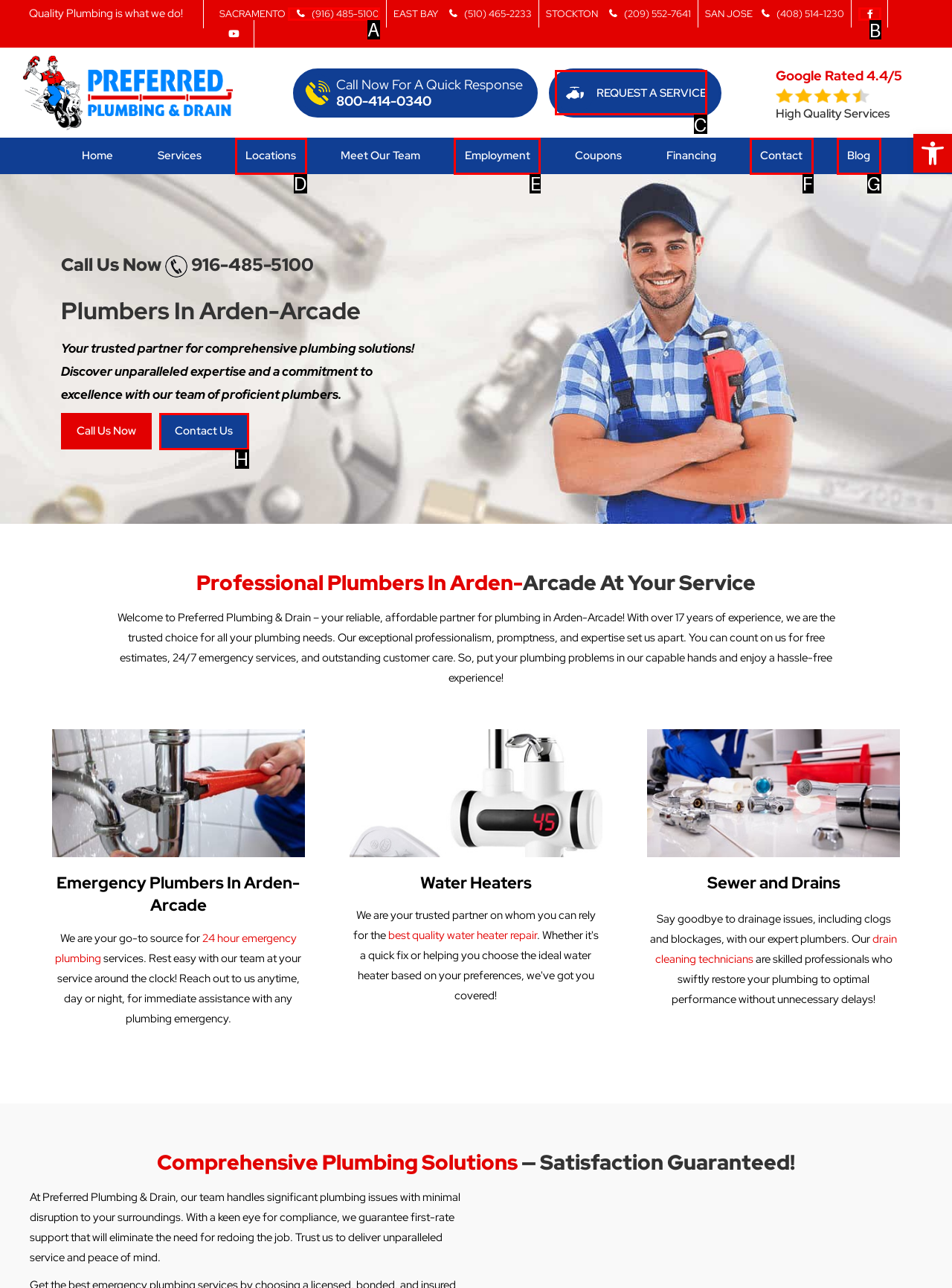Which HTML element should be clicked to perform the following task: Visit the Facebook page
Reply with the letter of the appropriate option.

B